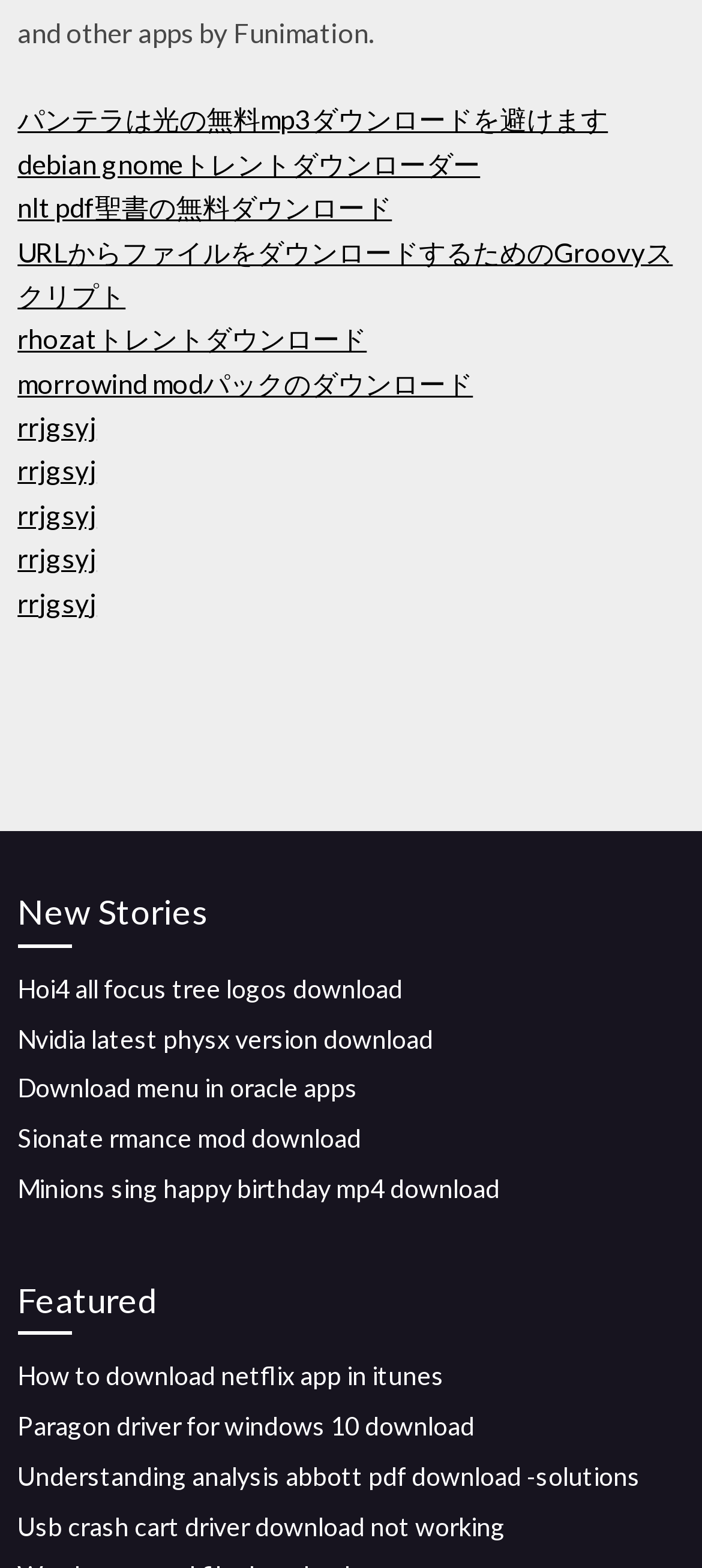Determine the bounding box coordinates for the UI element with the following description: "Search". The coordinates should be four float numbers between 0 and 1, represented as [left, top, right, bottom].

None